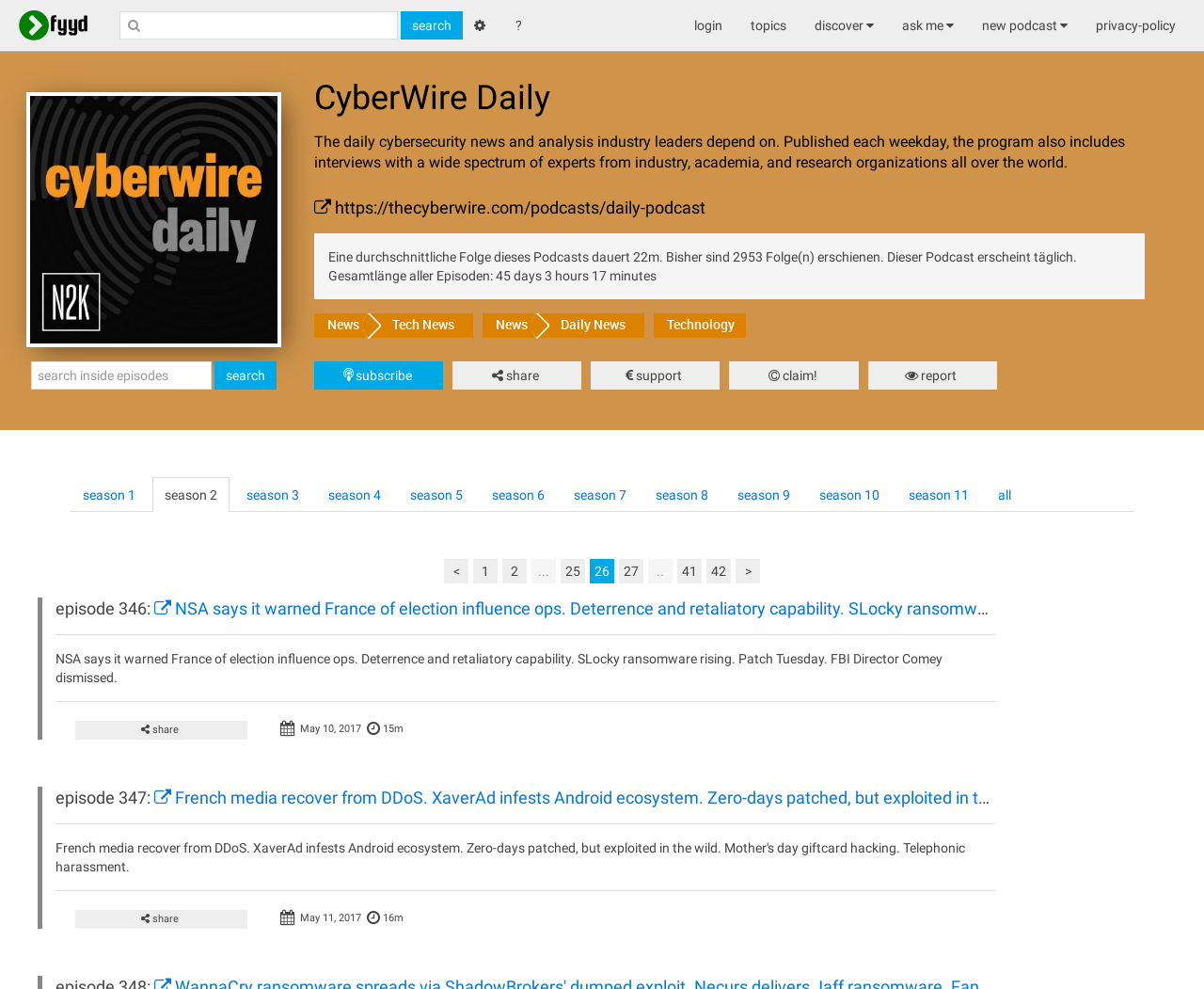Identify the bounding box coordinates for the UI element mentioned here: "parent_node: search ?". Provide the coordinates as four float values between 0 and 1, i.e., [left, top, right, bottom].

[0.387, 0.011, 0.412, 0.04]